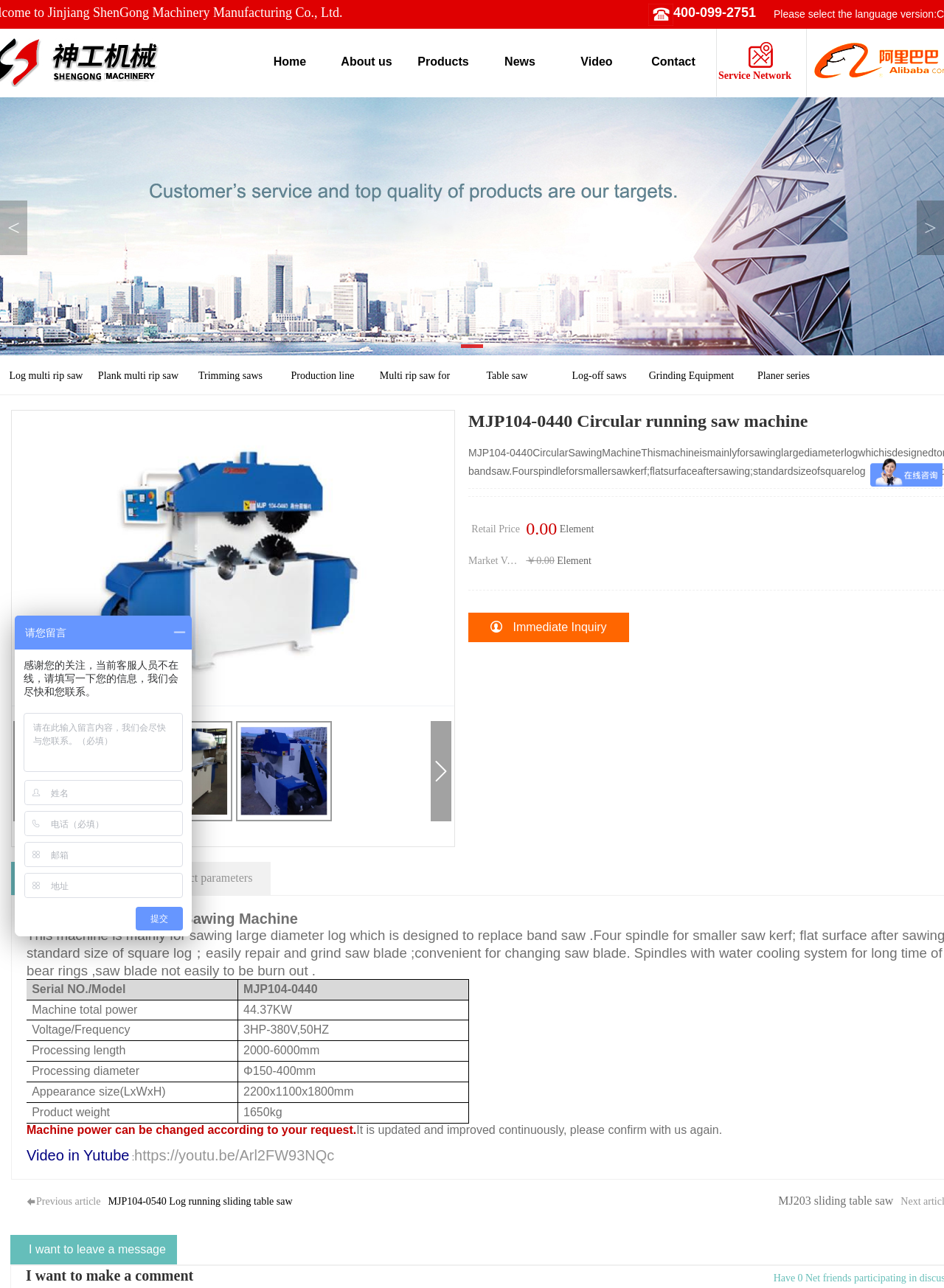Please give the bounding box coordinates of the area that should be clicked to fulfill the following instruction: "Make an immediate inquiry". The coordinates should be in the format of four float numbers from 0 to 1, i.e., [left, top, right, bottom].

[0.543, 0.482, 0.643, 0.492]